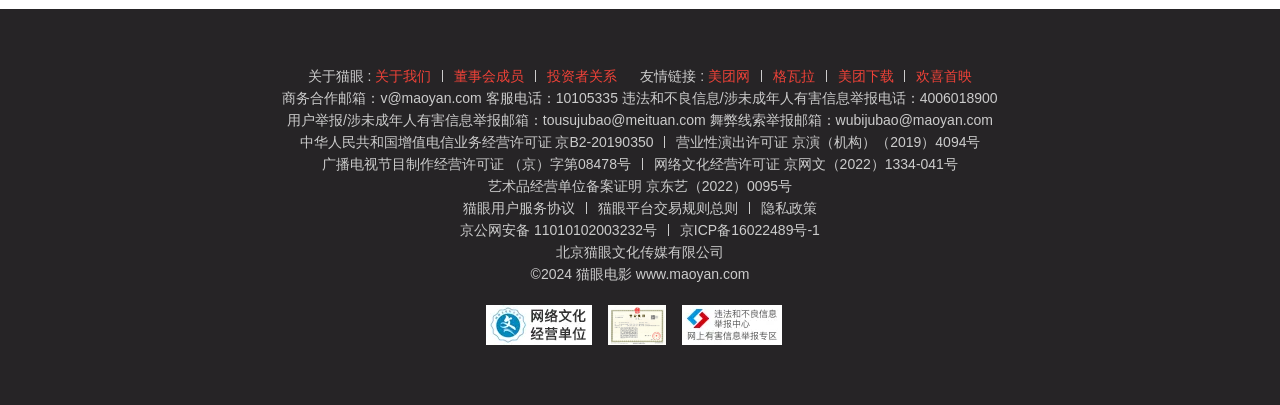What is the email address for business cooperation?
Utilize the information in the image to give a detailed answer to the question.

I found the email address by looking at the static text element that says '商务合作邮箱：v@maoyan.com 客服电话：10105335 违法和不良信息/涉未成年人有害信息举报电话：4006018900'.